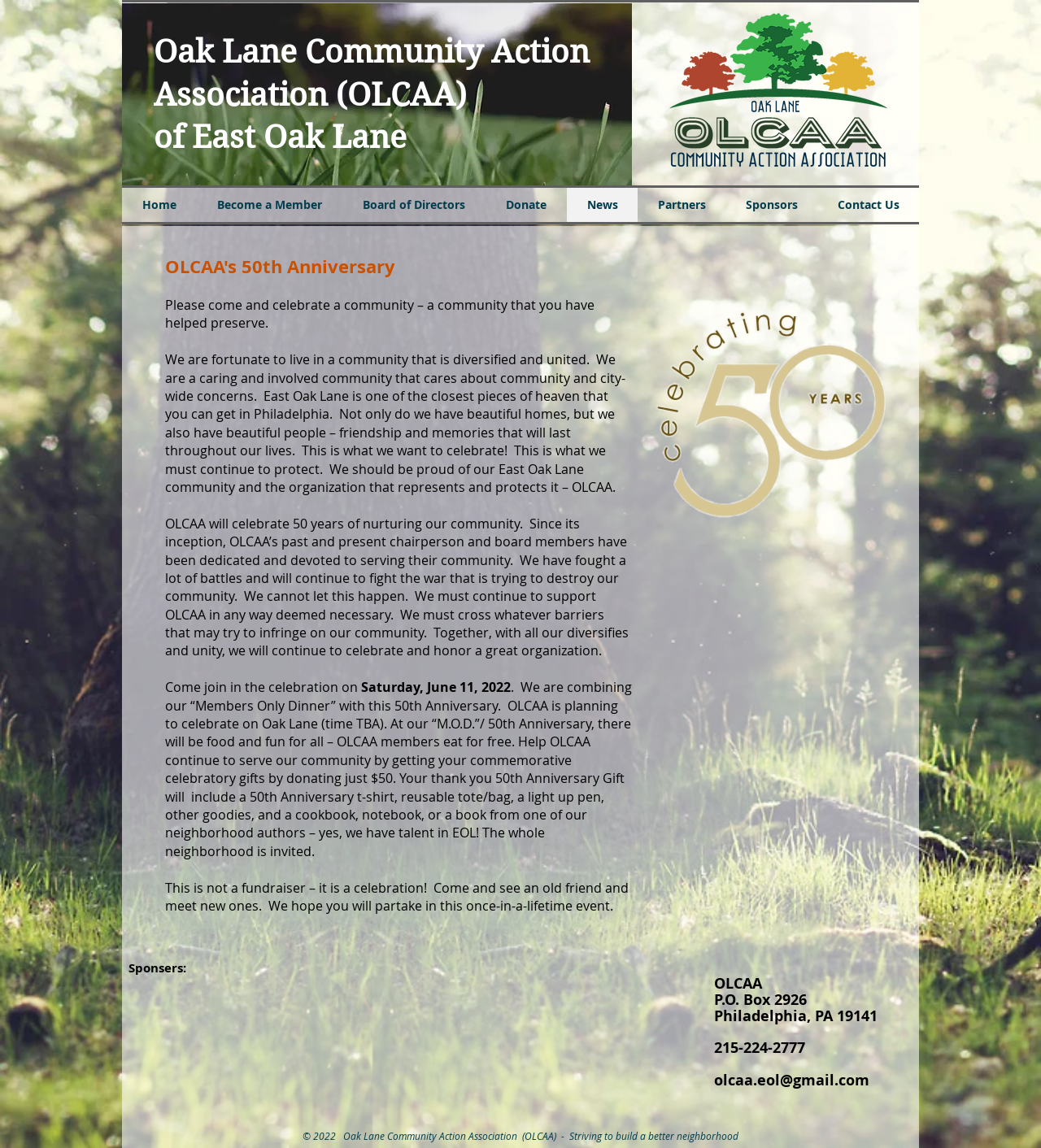From the screenshot, find the bounding box of the UI element matching this description: "Contact Us". Supply the bounding box coordinates in the form [left, top, right, bottom], each a float between 0 and 1.

[0.785, 0.164, 0.883, 0.193]